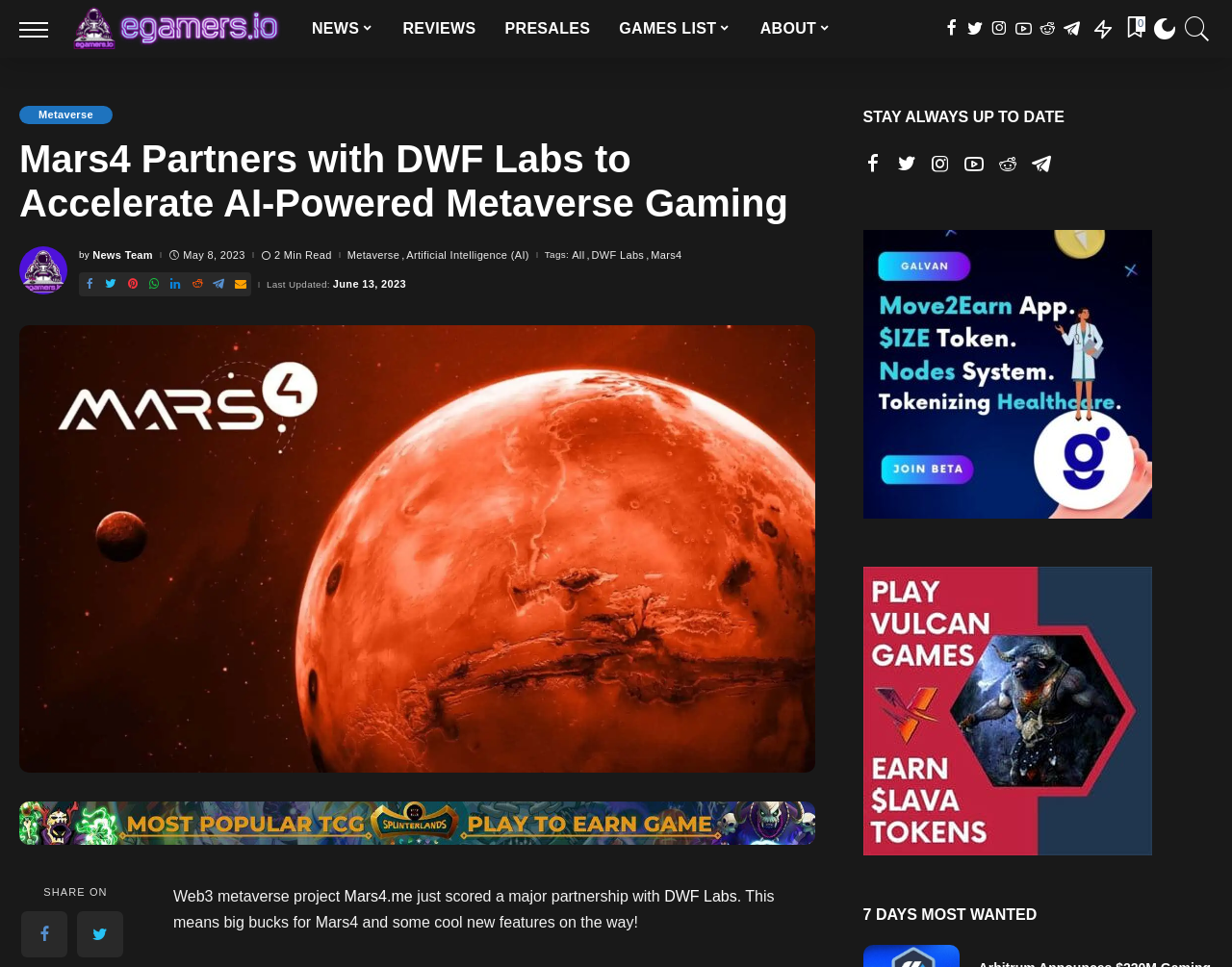What is the purpose of the 'NEWS' link?
Respond to the question with a well-detailed and thorough answer.

The question asks for the purpose of the 'NEWS' link. By analyzing the webpage, we can find the 'NEWS' link in the main menu, which suggests that it is used to access news-related content.